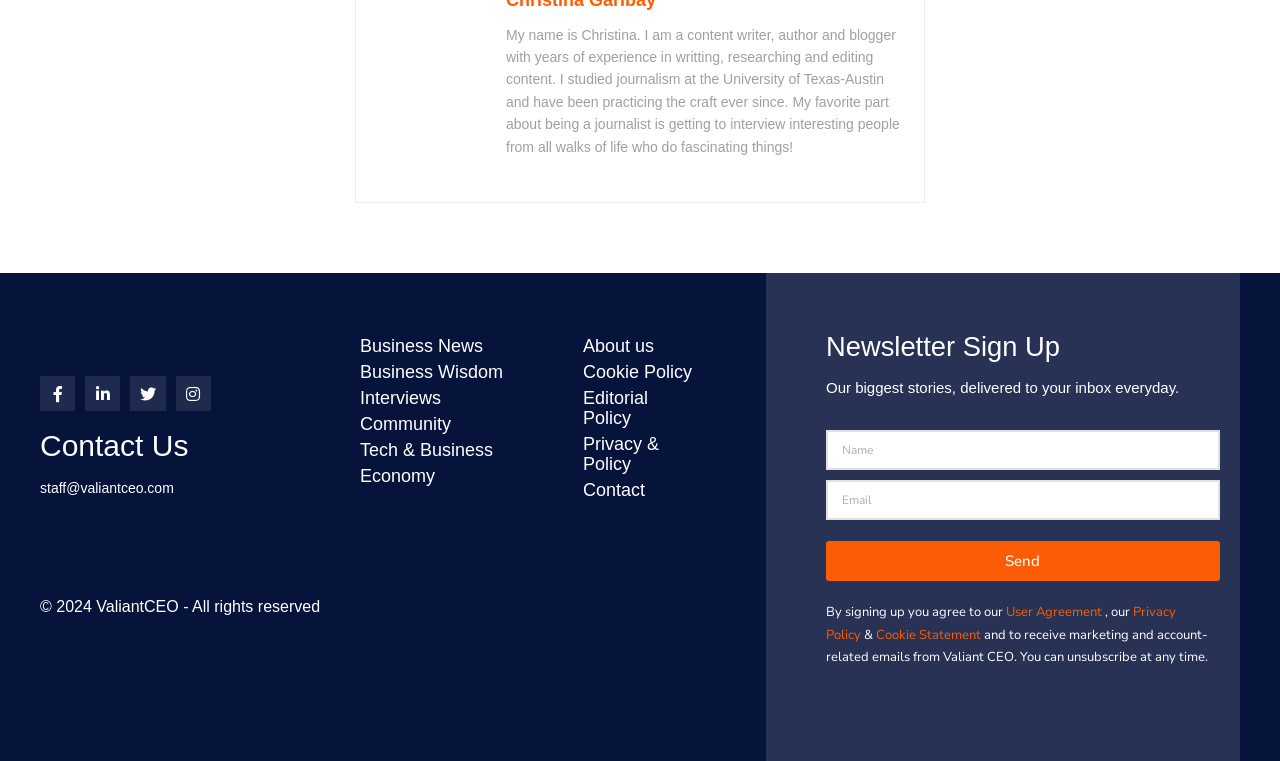Provide the bounding box coordinates for the UI element described in this sentence: "Privacy Policy". The coordinates should be four float values between 0 and 1, i.e., [left, top, right, bottom].

[0.645, 0.793, 0.919, 0.846]